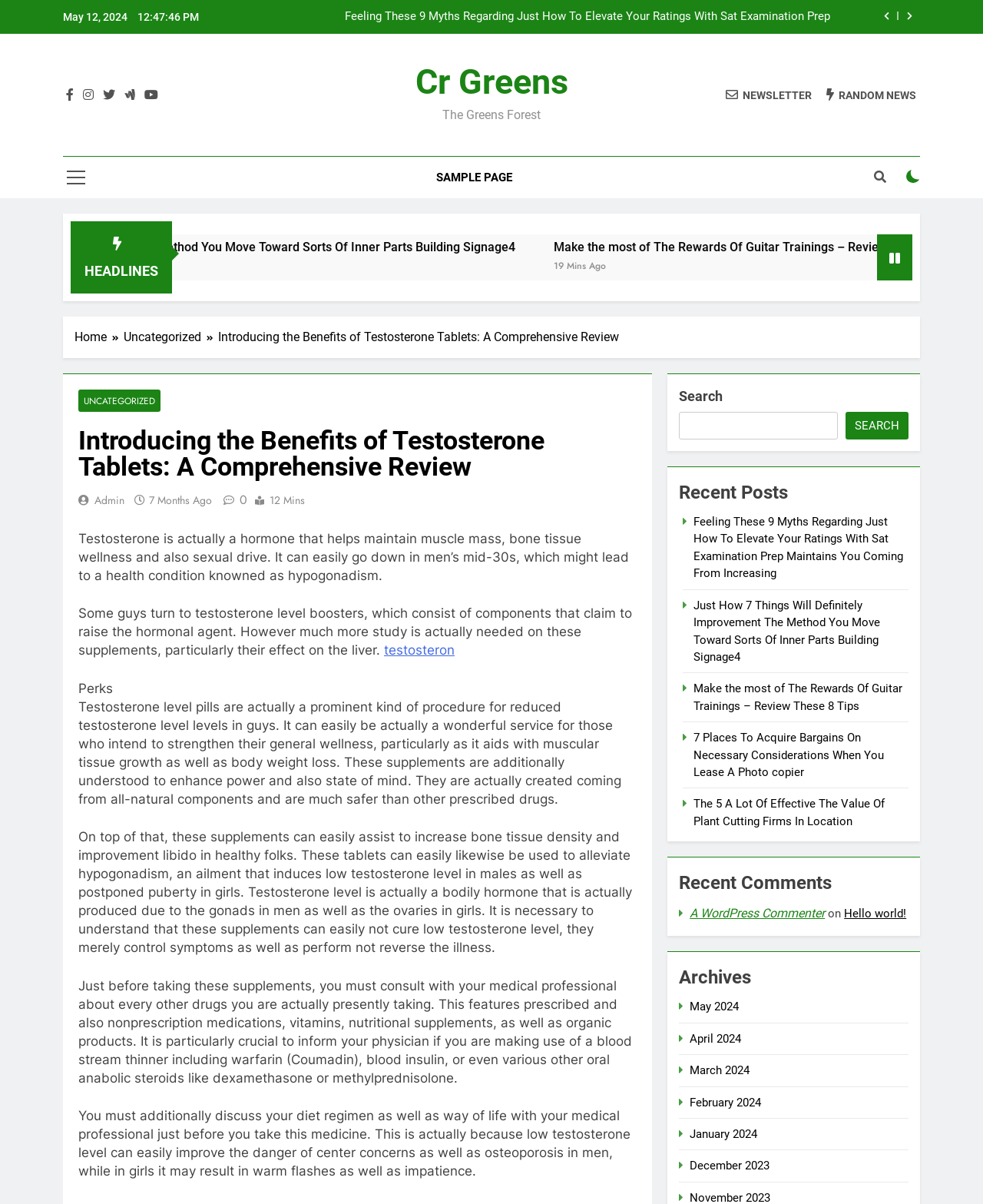From the given element description: "Random News", find the bounding box for the UI element. Provide the coordinates as four float numbers between 0 and 1, in the order [left, top, right, bottom].

[0.841, 0.072, 0.932, 0.085]